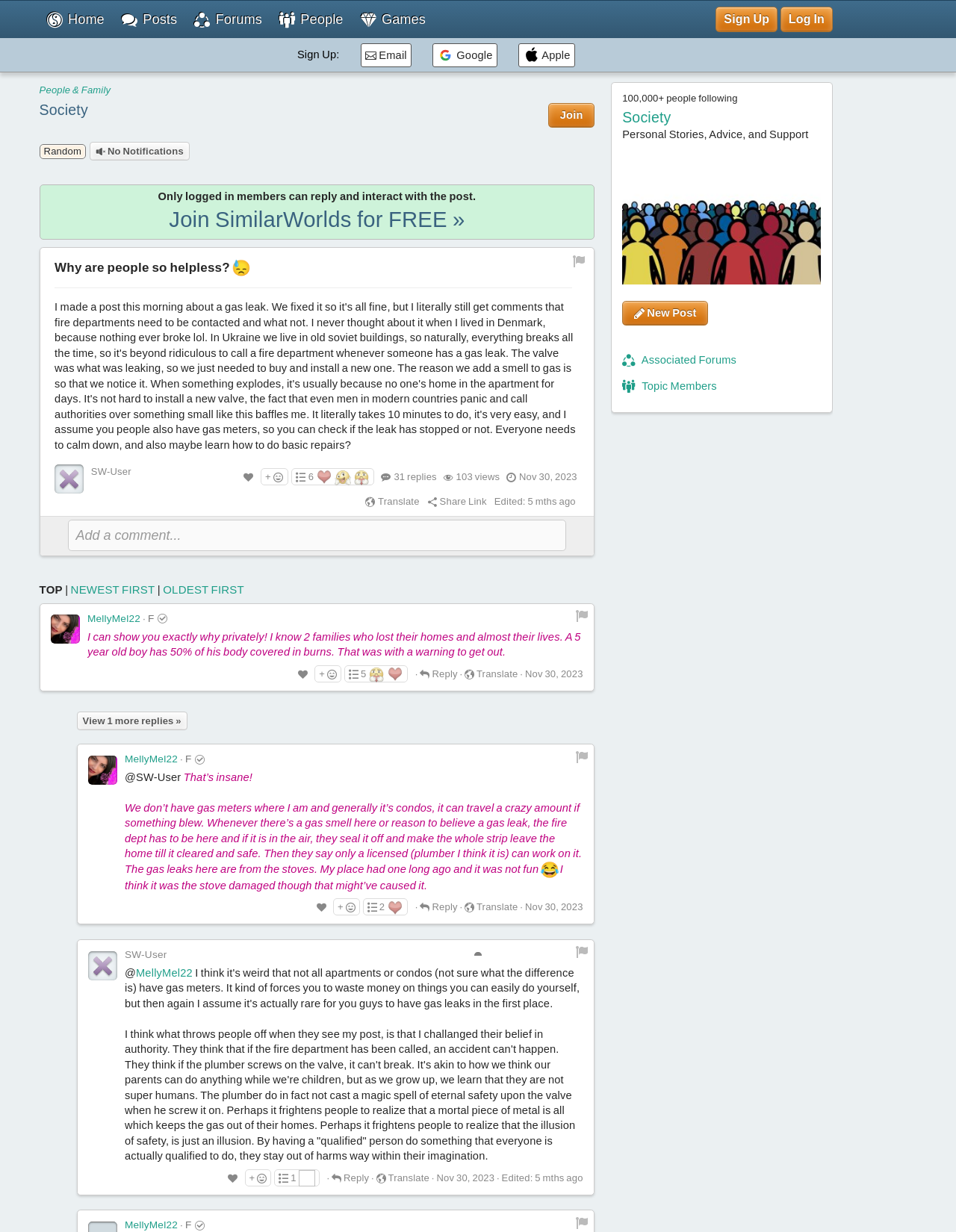Answer the following query with a single word or phrase:
What is the name of the forum category?

Society